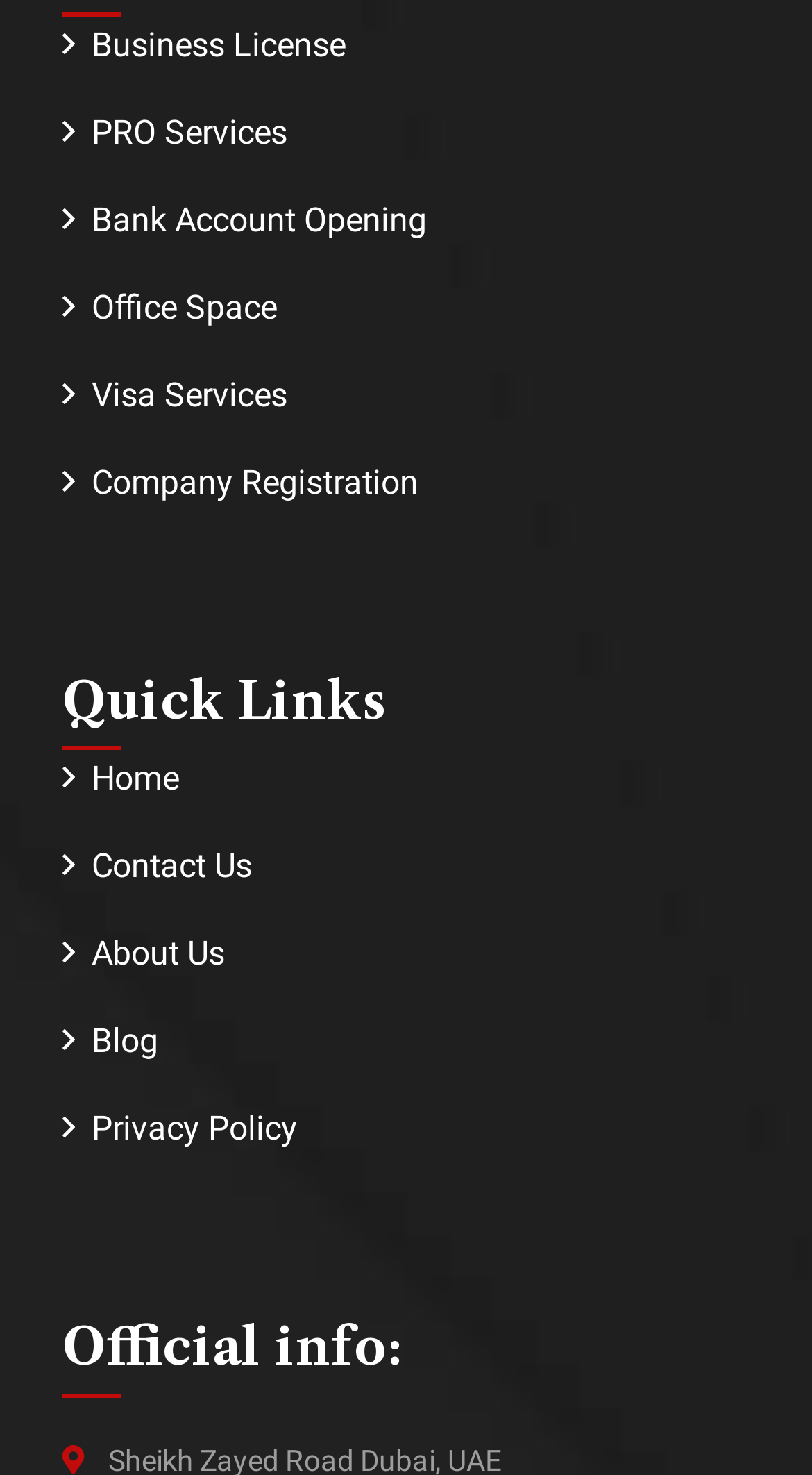Please find and report the bounding box coordinates of the element to click in order to perform the following action: "Go to the 'Security' category". The coordinates should be expressed as four float numbers between 0 and 1, in the format [left, top, right, bottom].

None